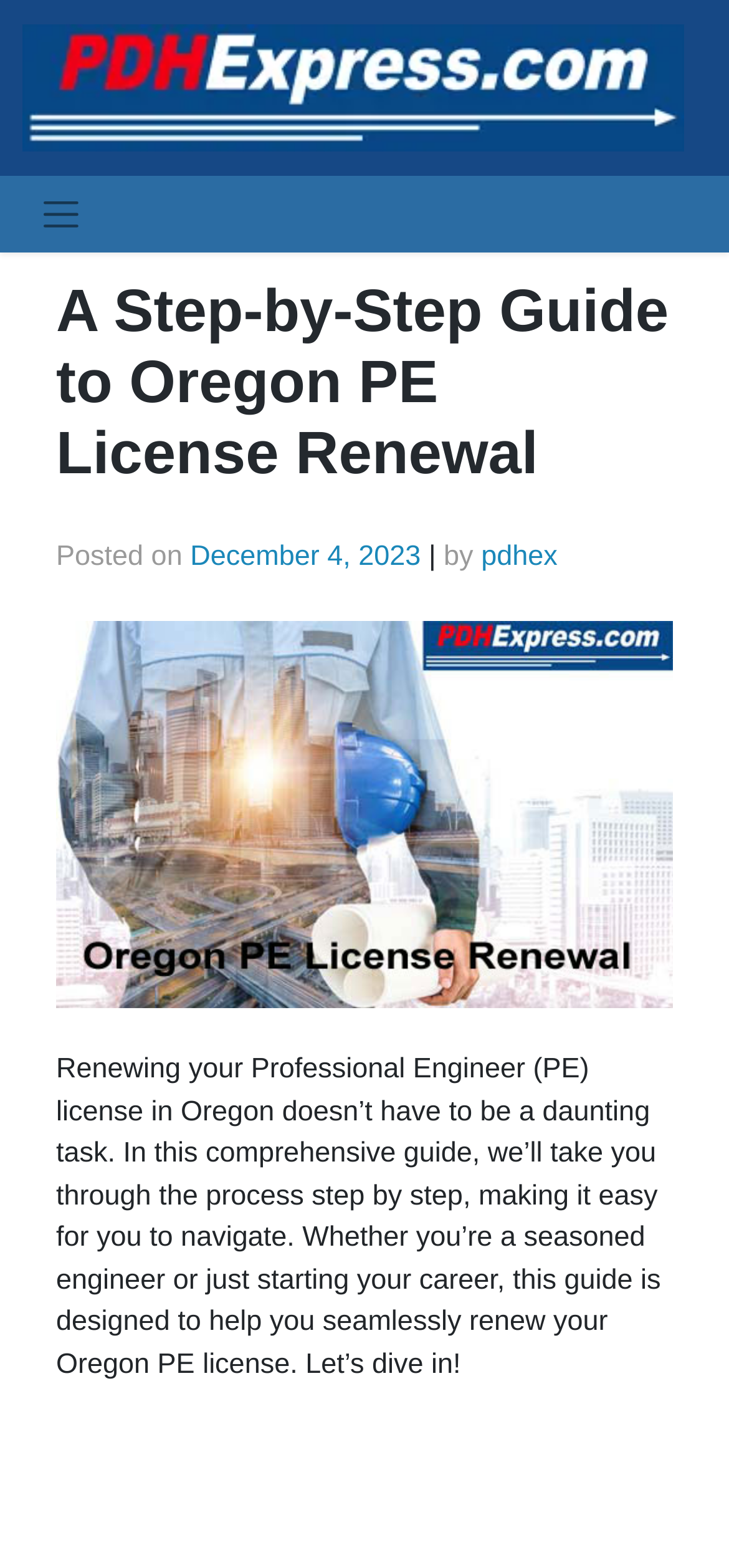Please extract the title of the webpage.

A Step-by-Step Guide to Oregon PE License Renewal